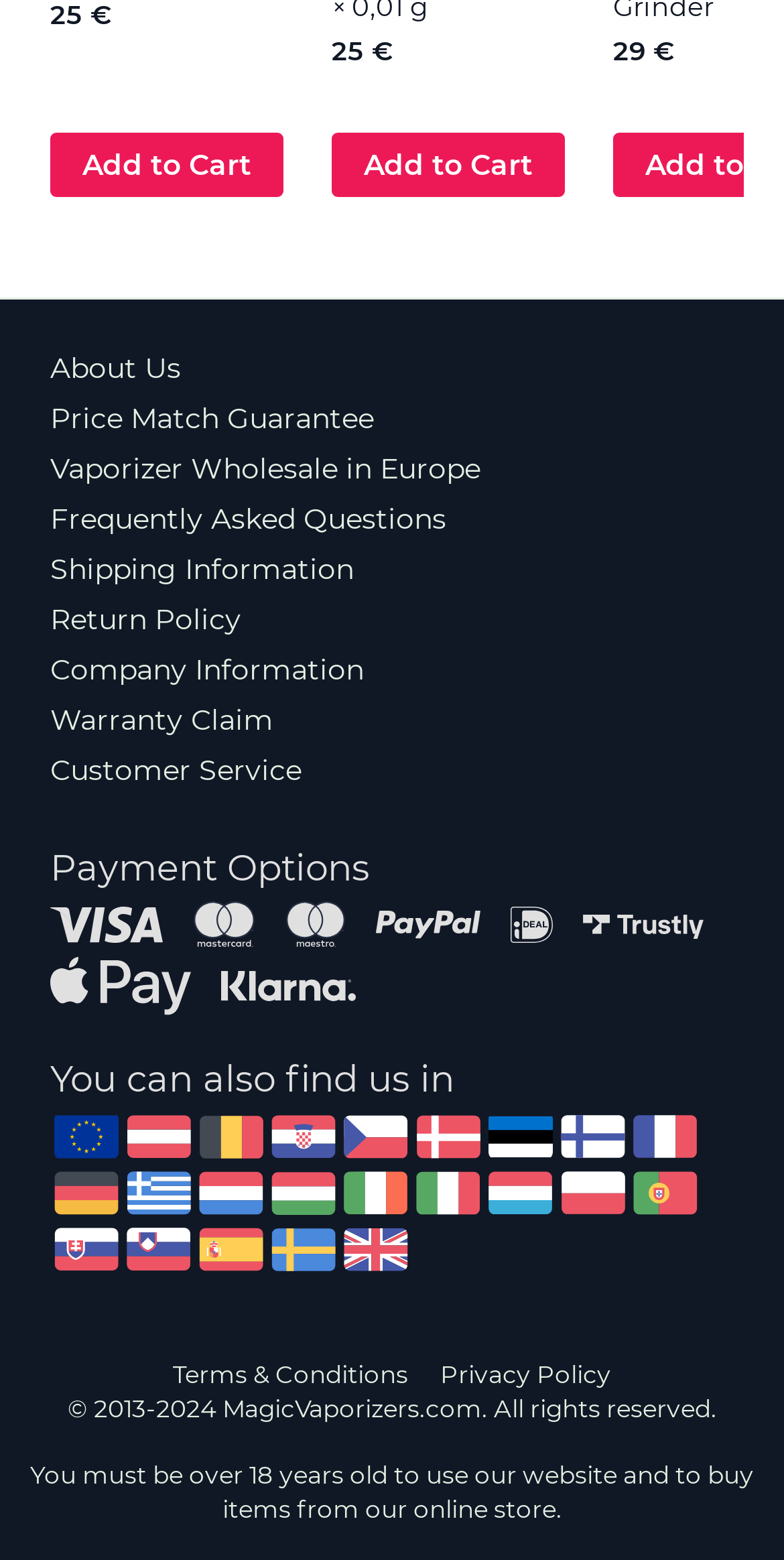Please respond in a single word or phrase: 
What is the special price?

25 €